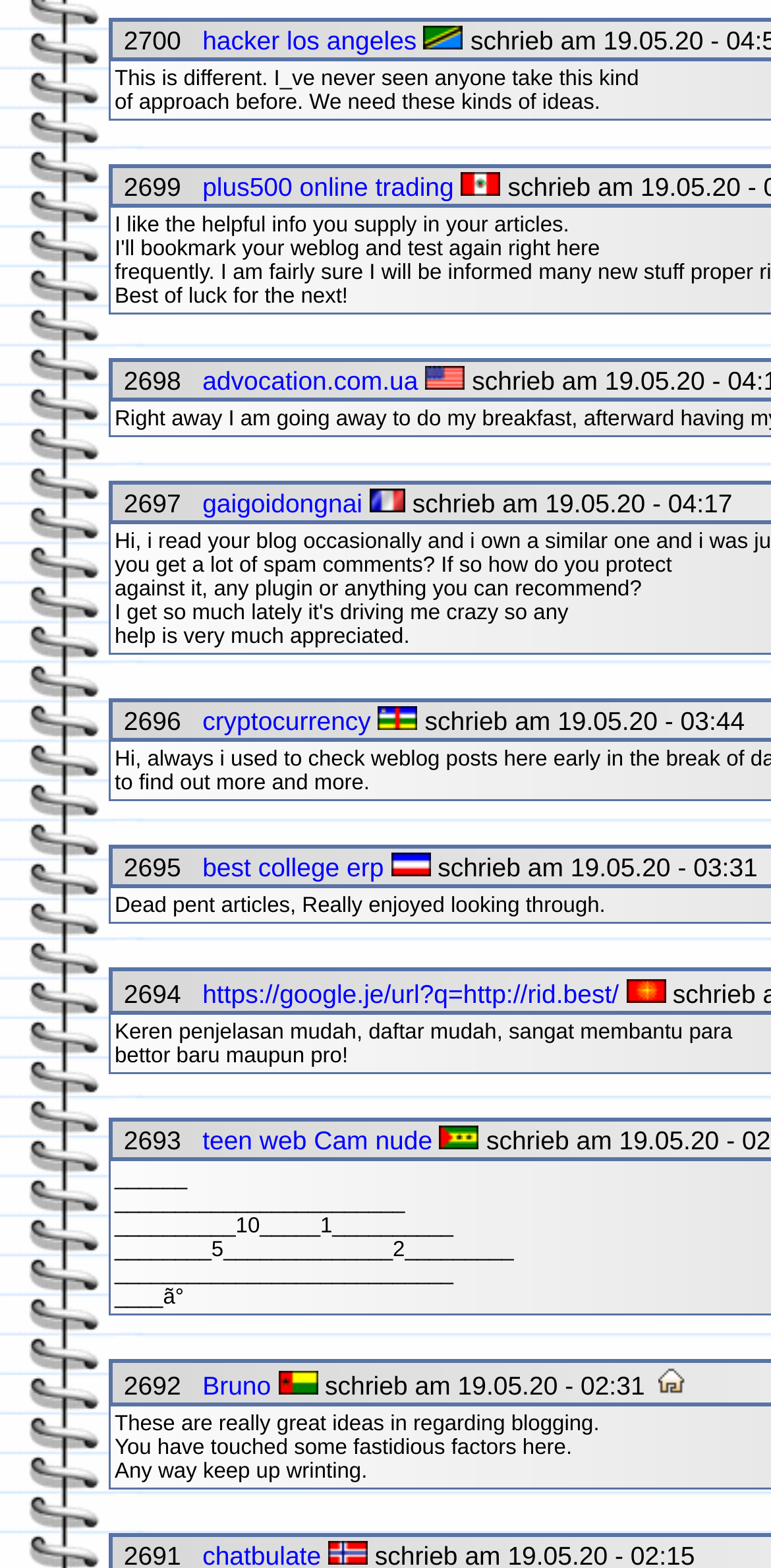Based on the element description: "hacker los angeles", identify the bounding box coordinates for this UI element. The coordinates must be four float numbers between 0 and 1, listed as [left, top, right, bottom].

[0.262, 0.016, 0.54, 0.035]